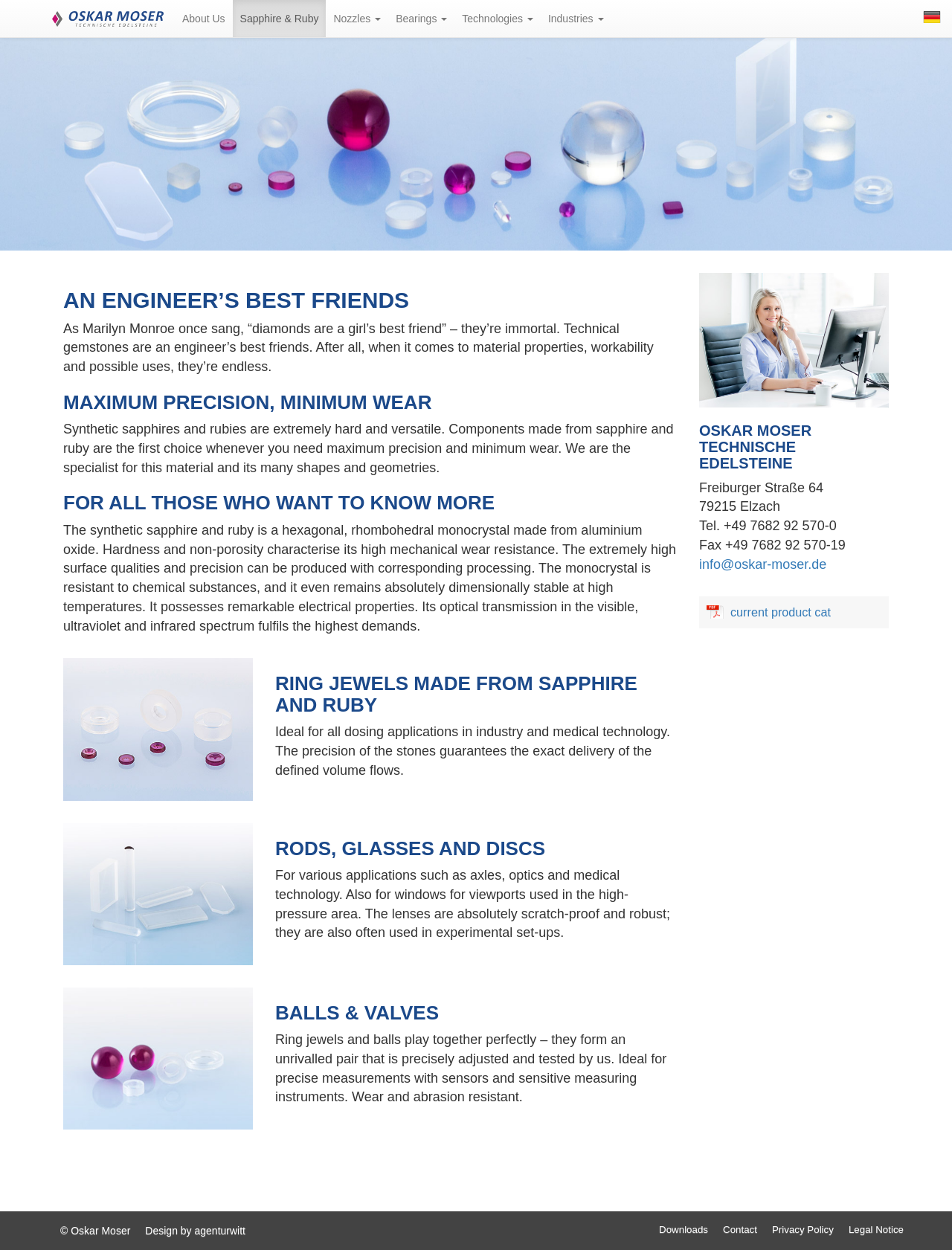What is the address of Oskar Moser?
Analyze the image and provide a thorough answer to the question.

The address of Oskar Moser can be found in the contact information section at the bottom right corner of the webpage, which lists the address as 'Freiburger Straße 64, 79215 Elzach'.